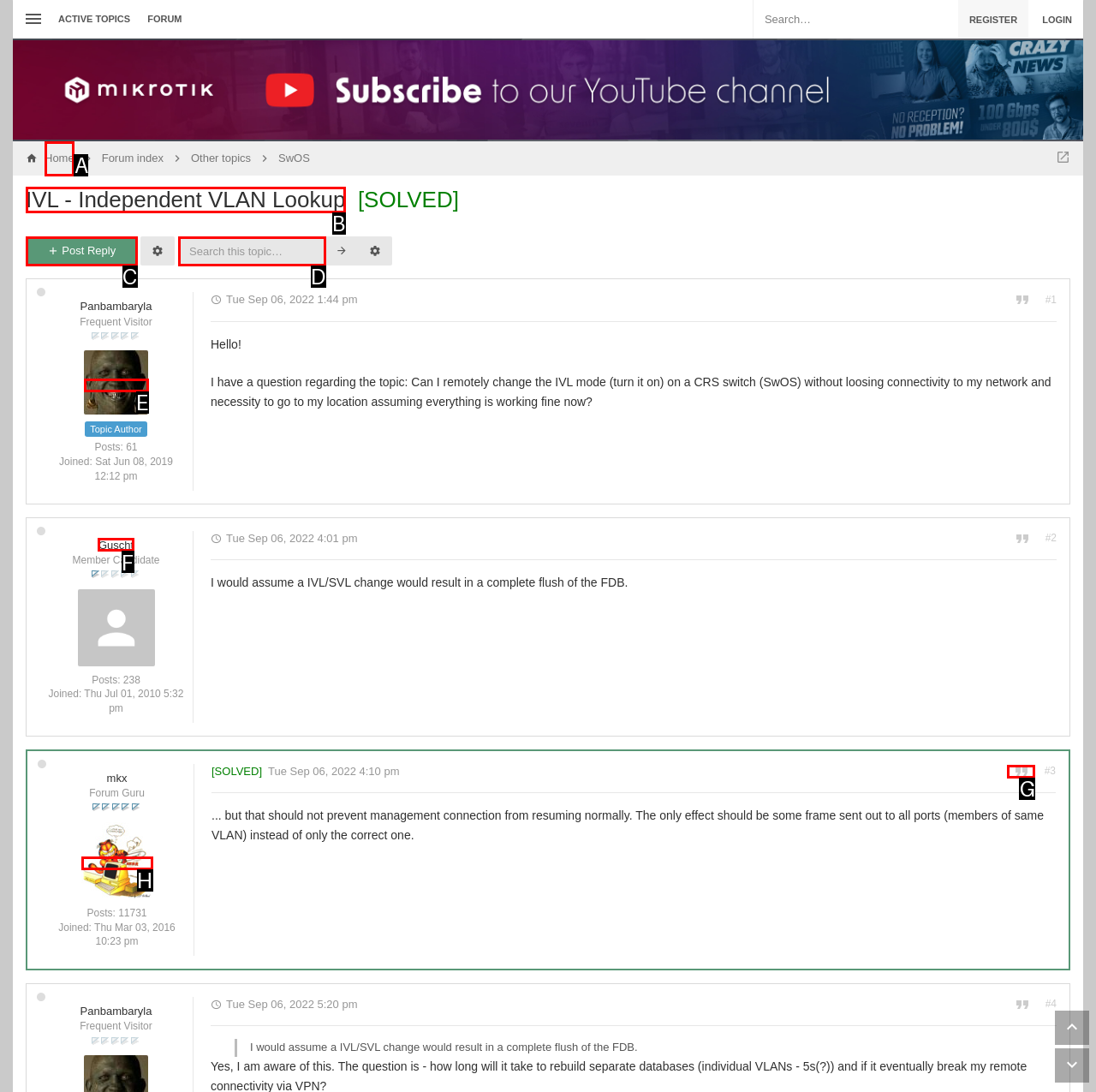Match the following description to the correct HTML element: IVL - Independent VLAN Lookup Indicate your choice by providing the letter.

B